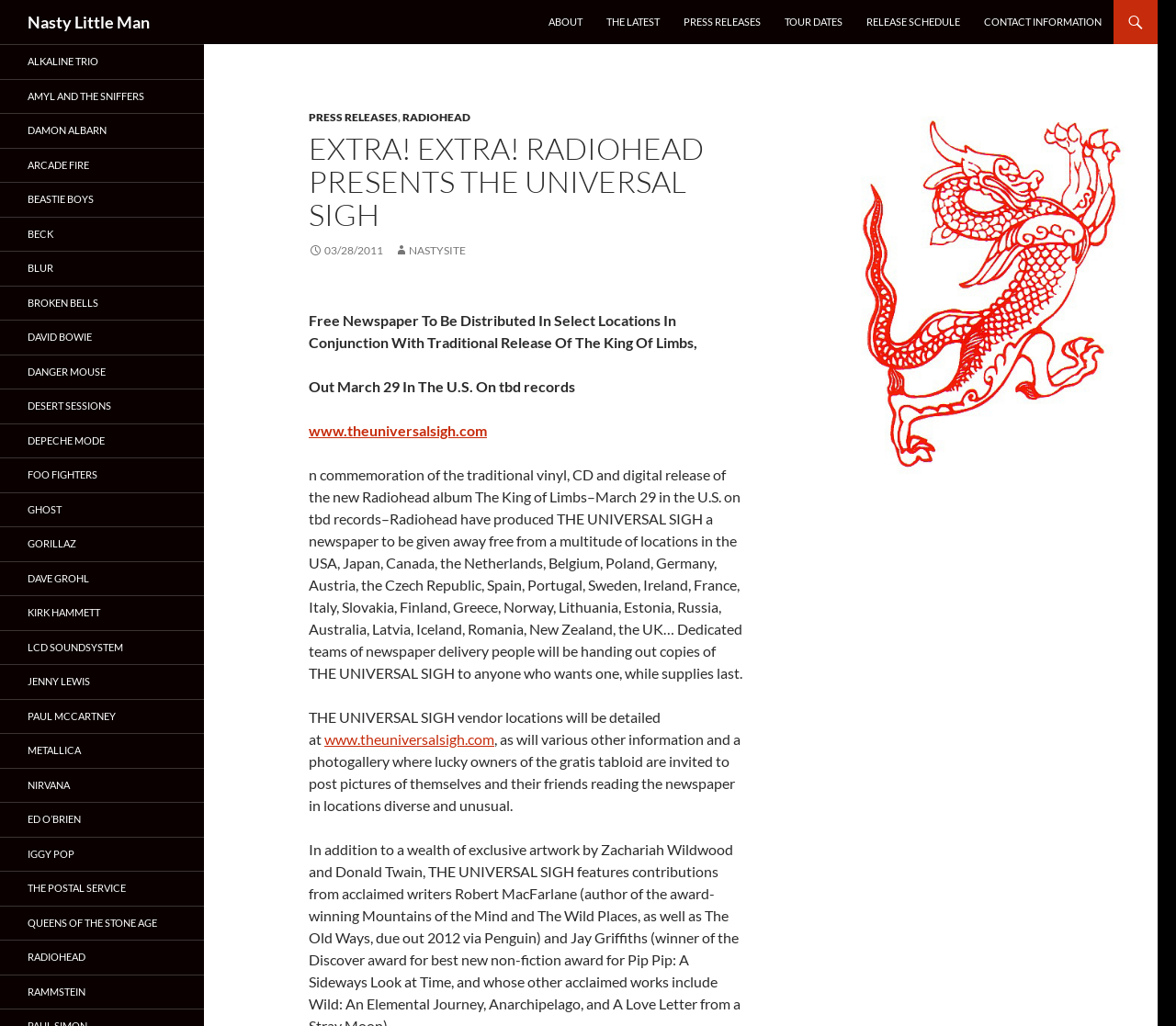Please provide the bounding box coordinates for the UI element as described: "AMYL and THE SNIFFERS". The coordinates must be four floats between 0 and 1, represented as [left, top, right, bottom].

[0.0, 0.077, 0.173, 0.11]